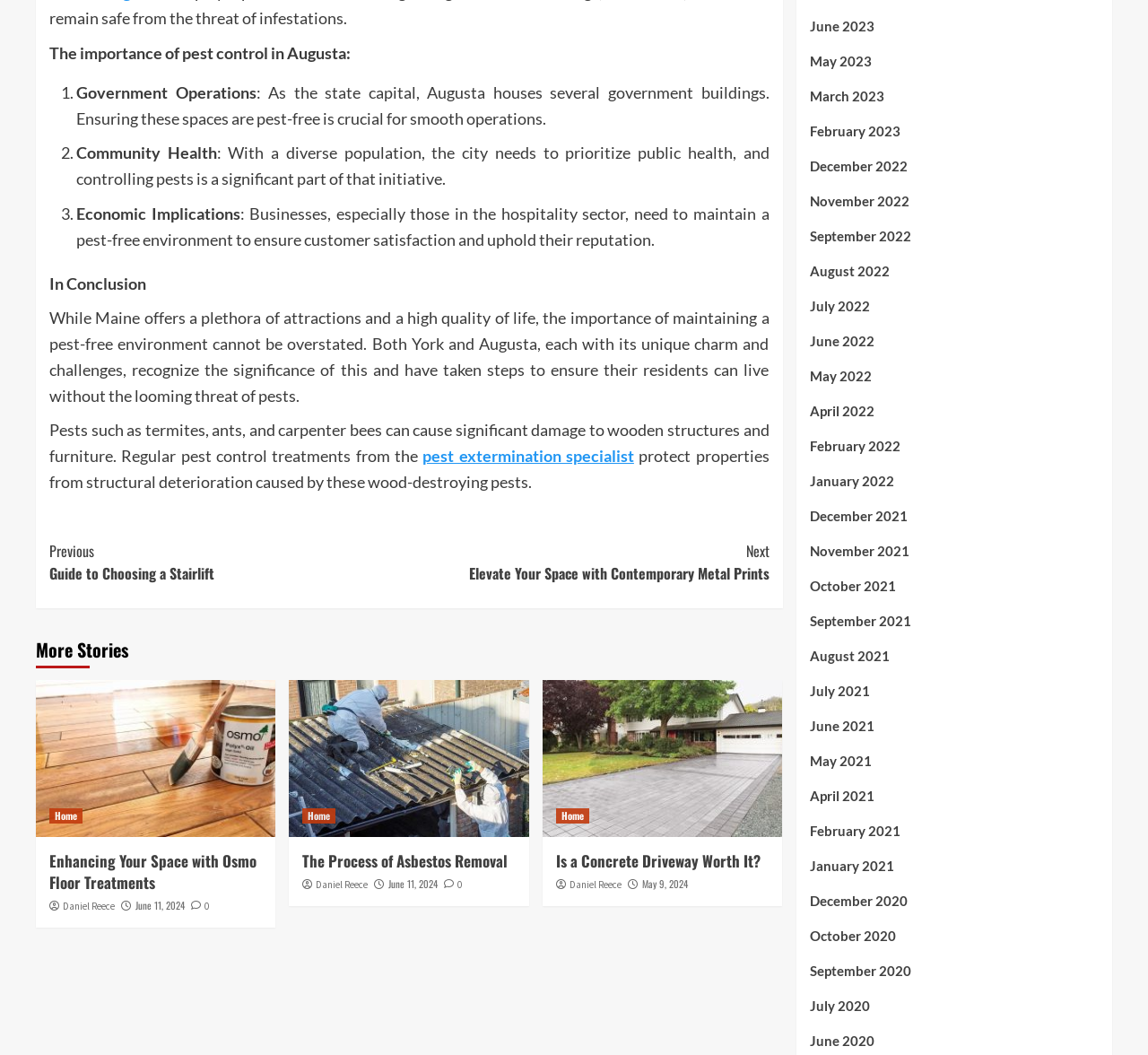Given the description May 9, 2024, predict the bounding box coordinates of the UI element. Ensure the coordinates are in the format (top-left x, top-left y, bottom-right x, bottom-right y) and all values are between 0 and 1.

[0.559, 0.831, 0.599, 0.844]